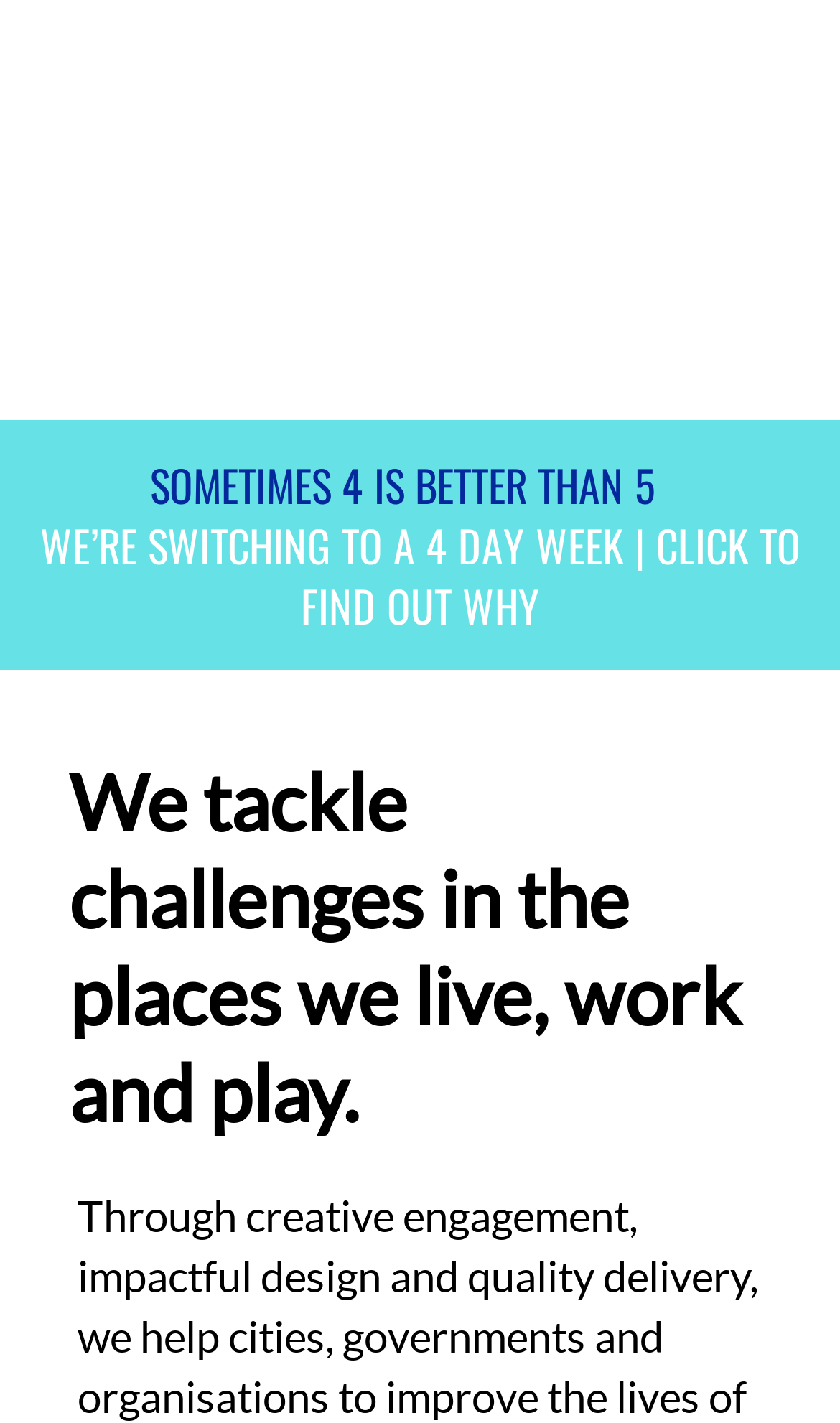What is the purpose of Urban Scale Interventions?
Answer the question with a single word or phrase, referring to the image.

Tackling challenges